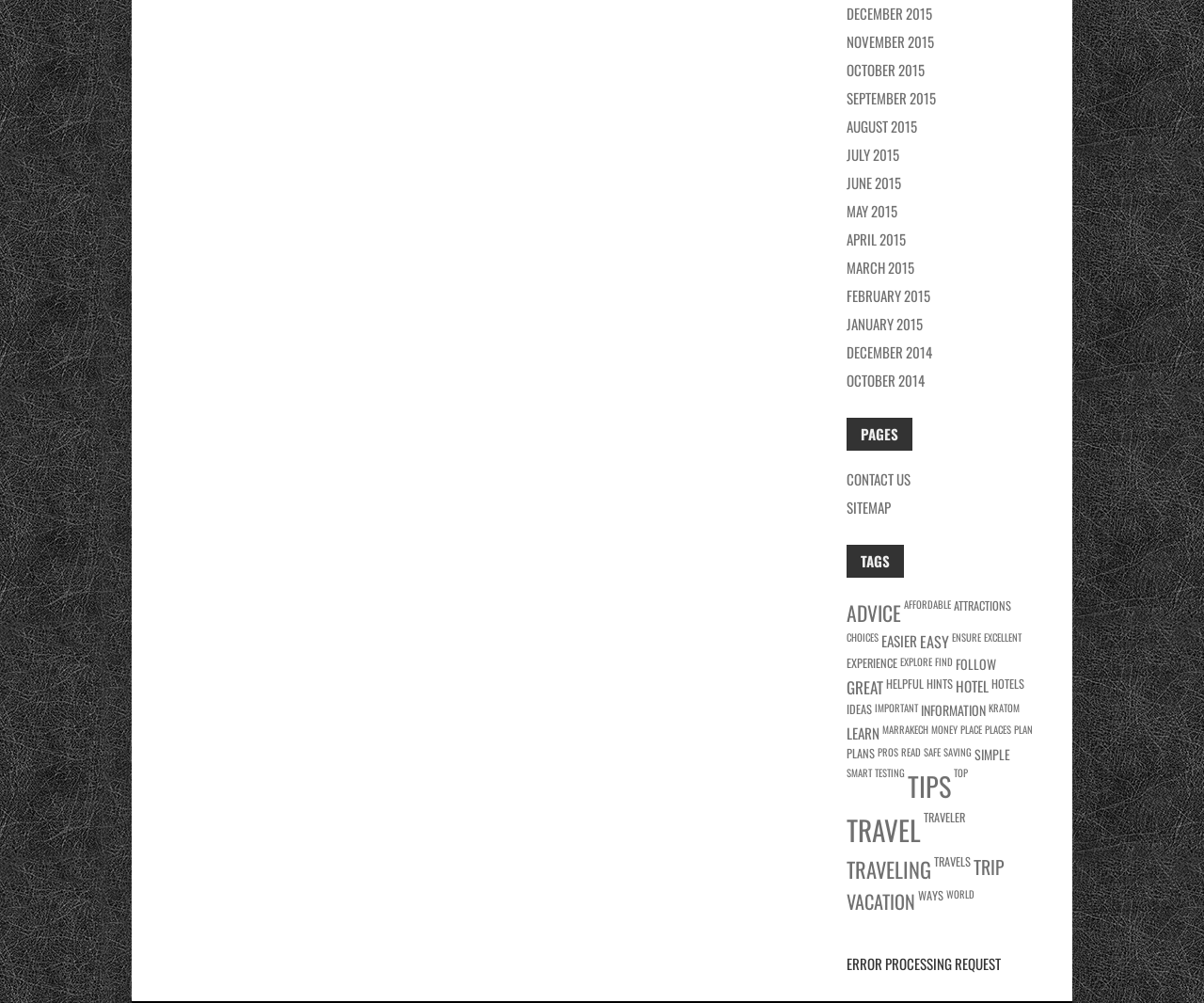Please answer the following question using a single word or phrase: 
What is the earliest month listed under 'PAGES'?

December 2014